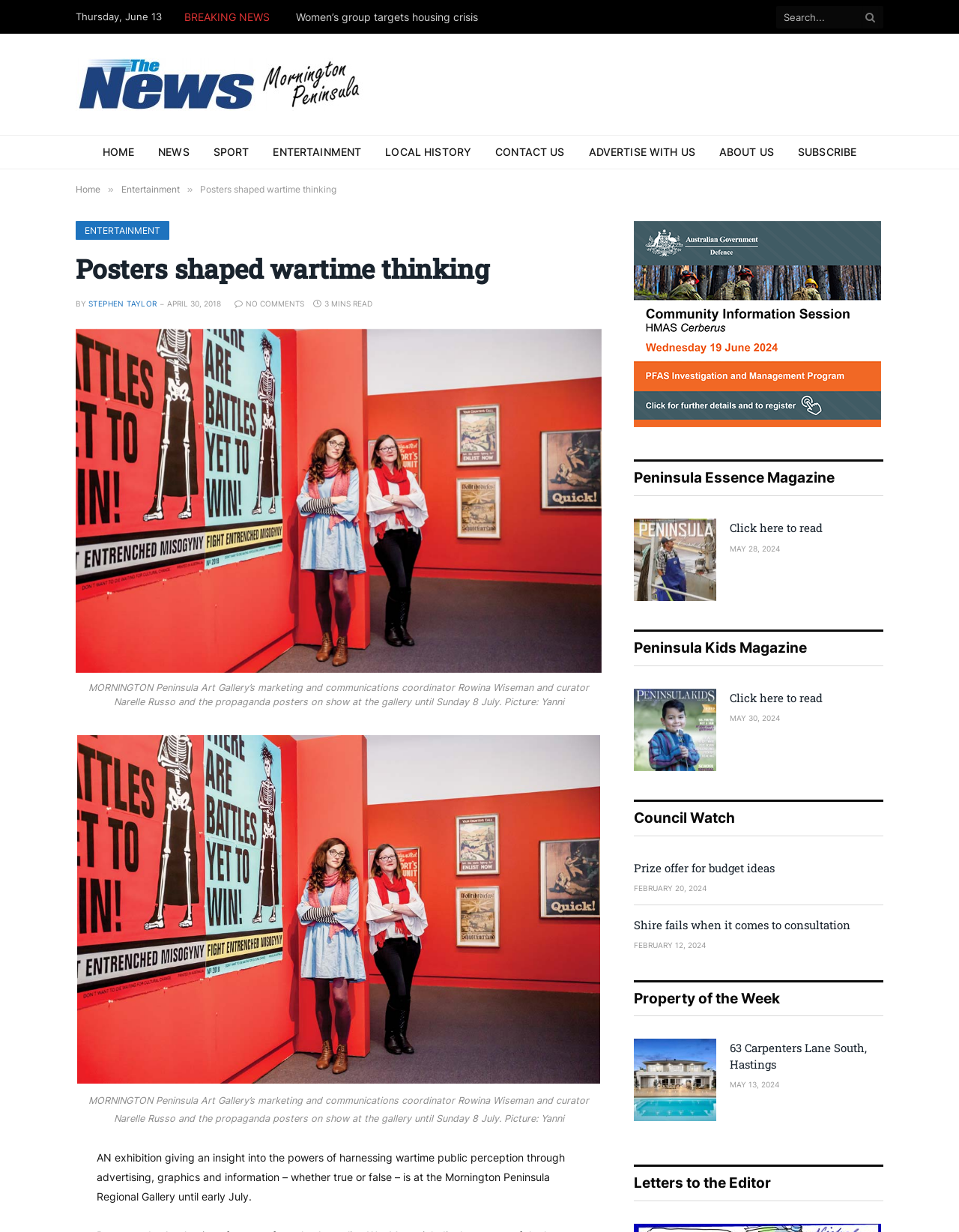Please determine the heading text of this webpage.

Posters shaped wartime thinking